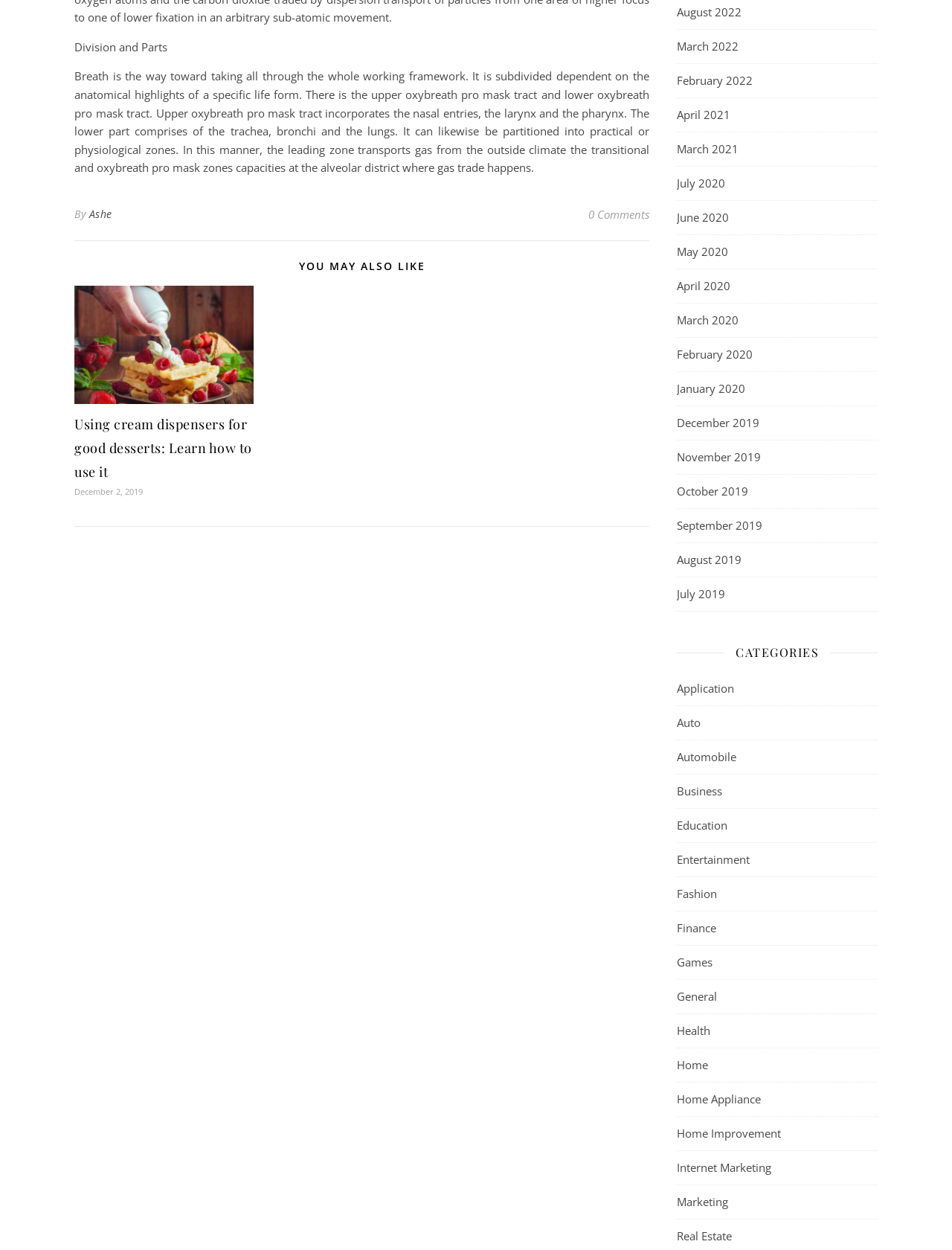Answer the following in one word or a short phrase: 
How many comments does the article have?

0